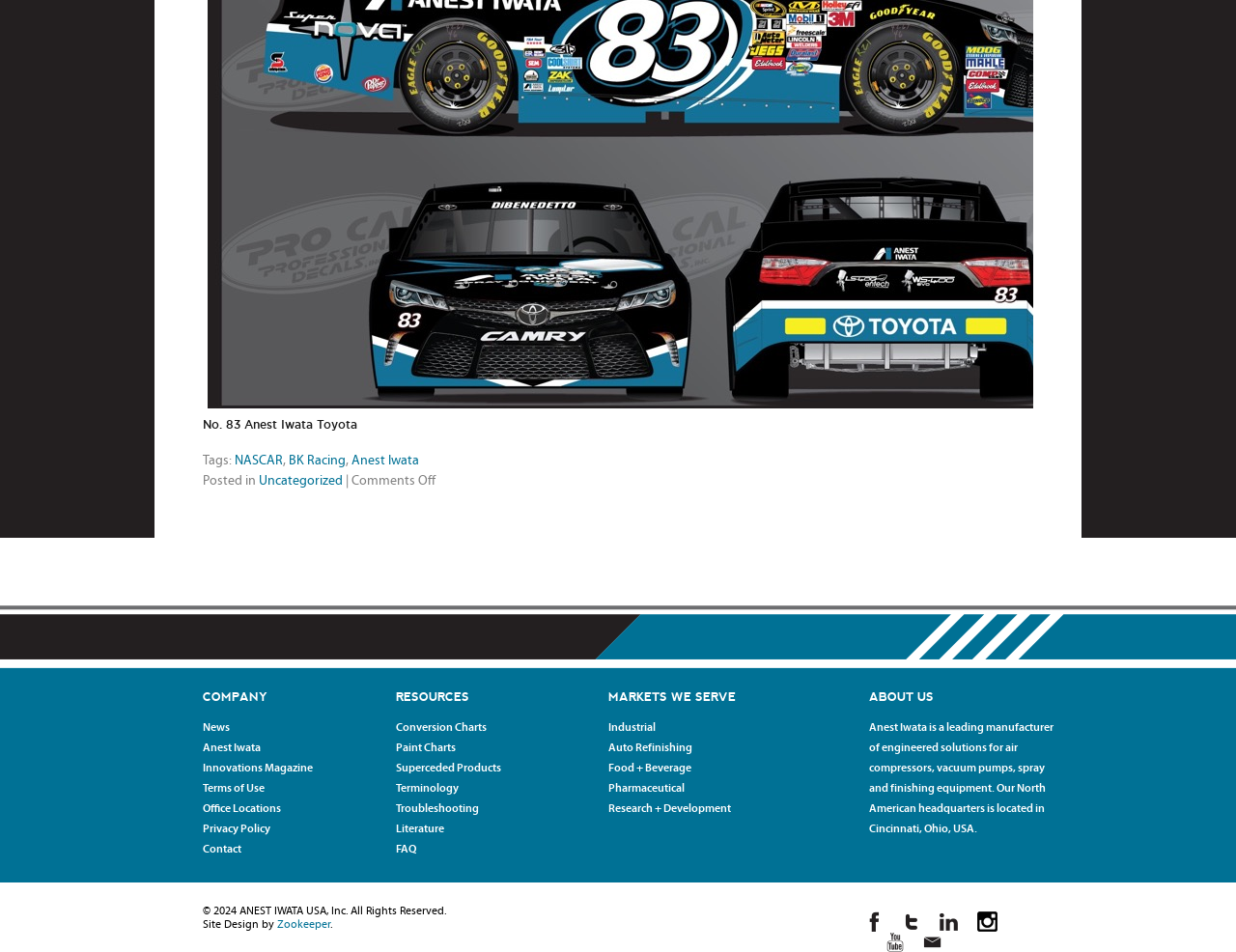Identify the bounding box coordinates of the region that should be clicked to execute the following instruction: "Contact Anest Iwata".

[0.164, 0.885, 0.195, 0.898]